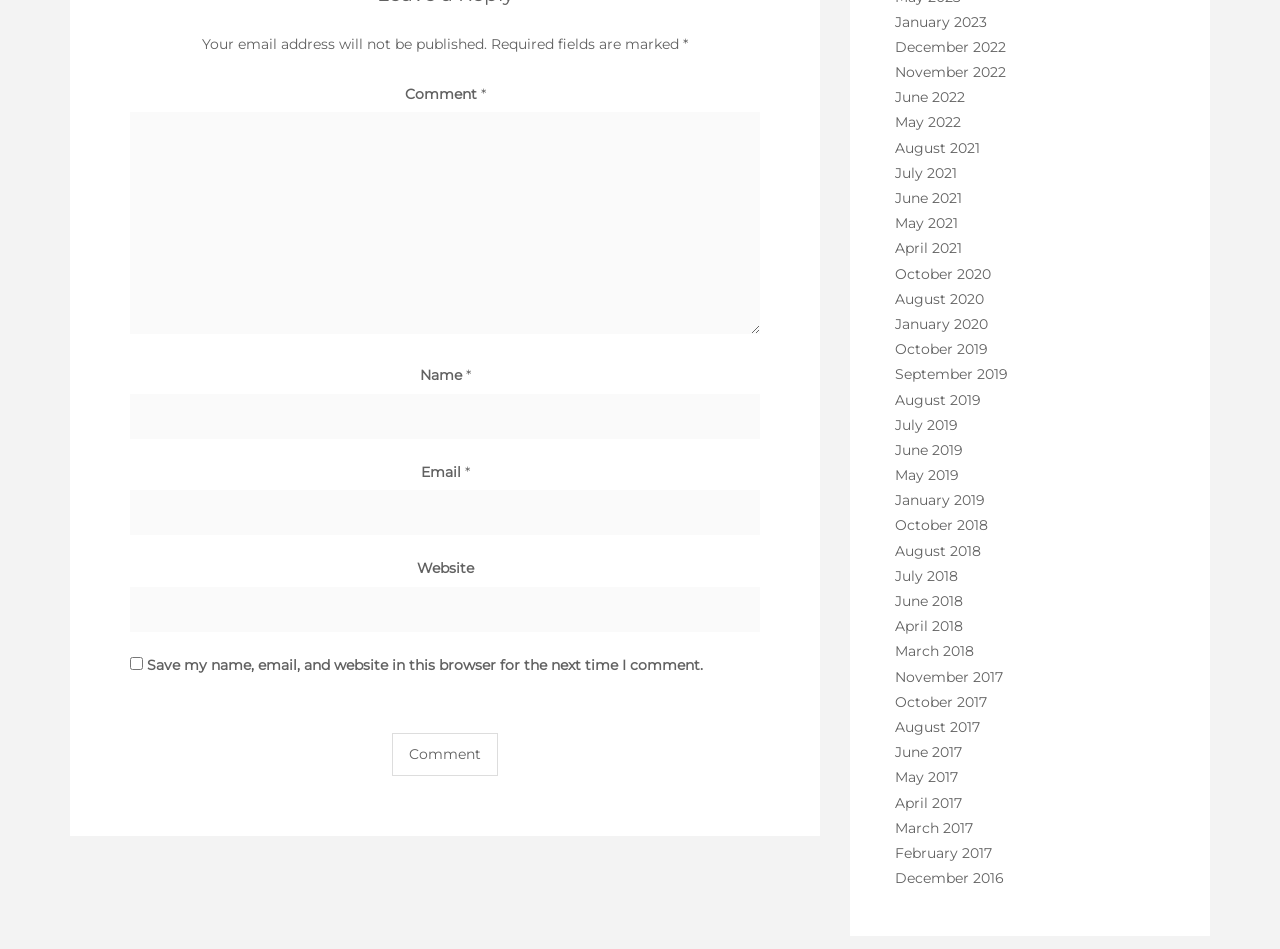What is the label of the first textbox?
Please answer the question with a detailed response using the information from the screenshot.

The first textbox has a label of 'Comment *', indicating that it is a required field. The label is located above the textbox and has a bounding box coordinate of [0.316, 0.09, 0.375, 0.109].